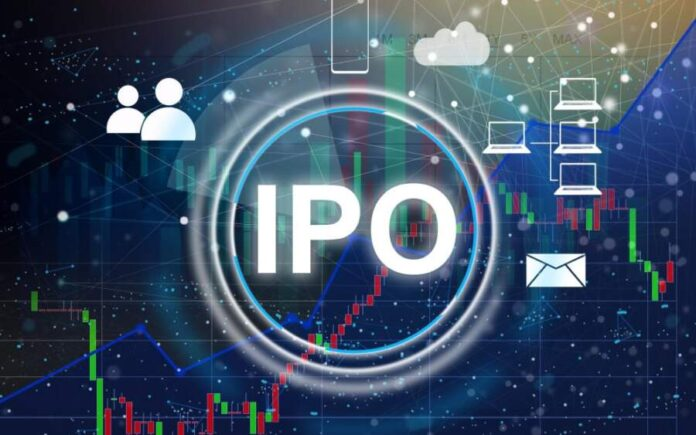What is depicted in the backdrop?
Please respond to the question with a detailed and well-explained answer.

The image has a backdrop that showcases fluctuating stock market graphs and data points, which emphasizes the high-stakes nature of IPOs and suggests excitement and potential profits for investors.